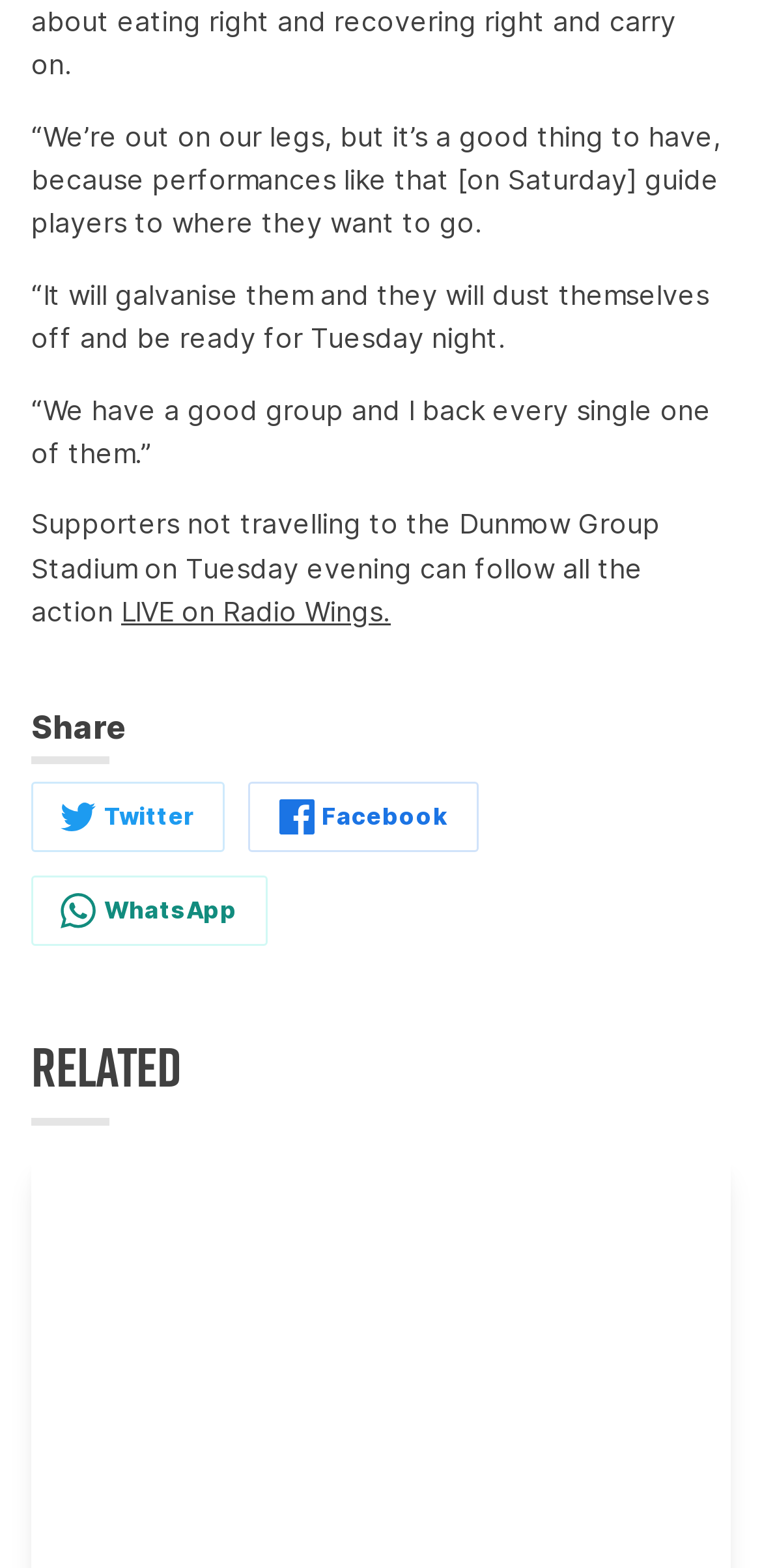How many quotes are mentioned in the article?
Based on the image, answer the question with as much detail as possible.

I counted the number of quotes mentioned in the article, which are three consecutive quotes from an unknown speaker.